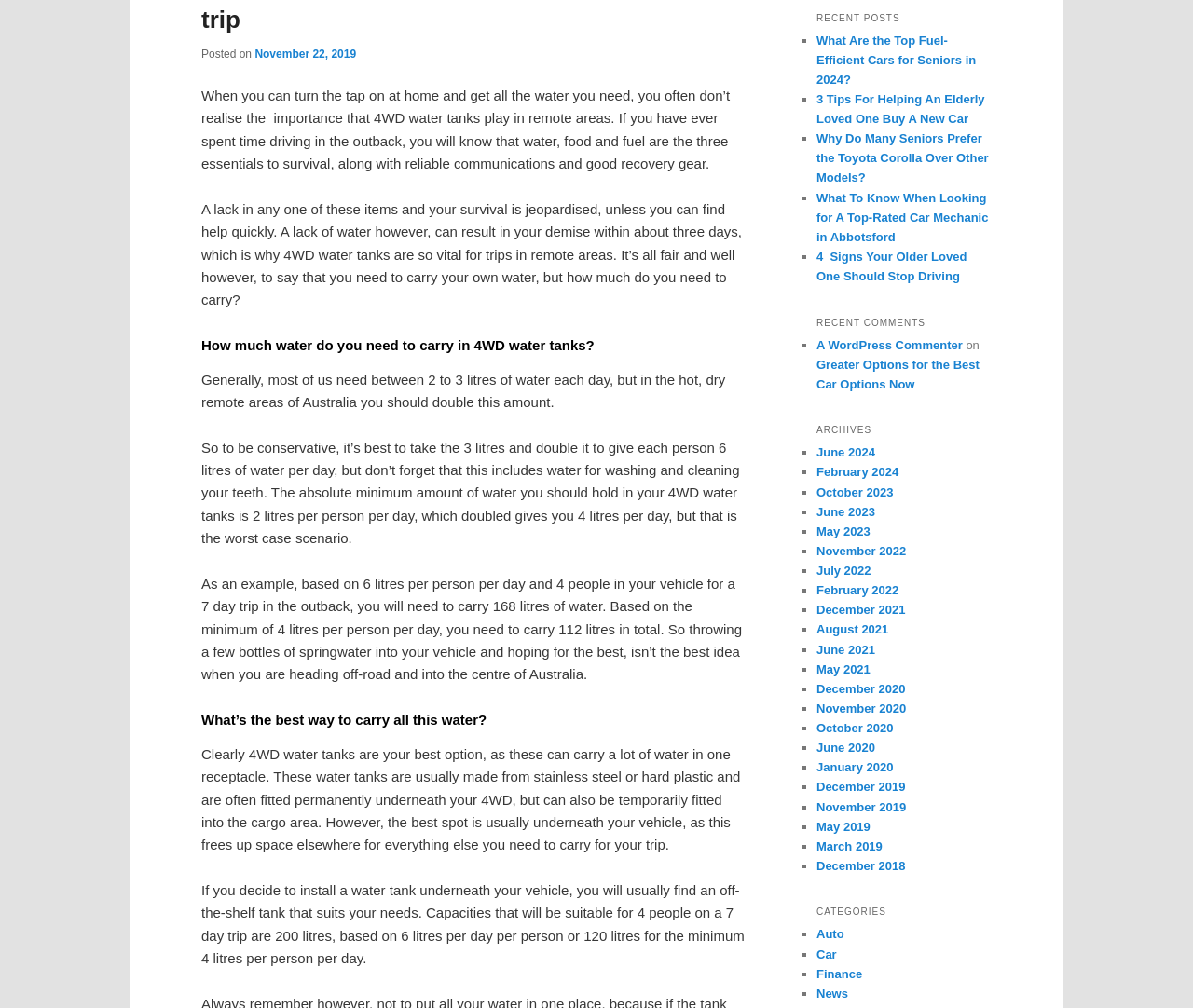Find the bounding box coordinates for the HTML element described as: "Subscribe". The coordinates should consist of four float values between 0 and 1, i.e., [left, top, right, bottom].

None